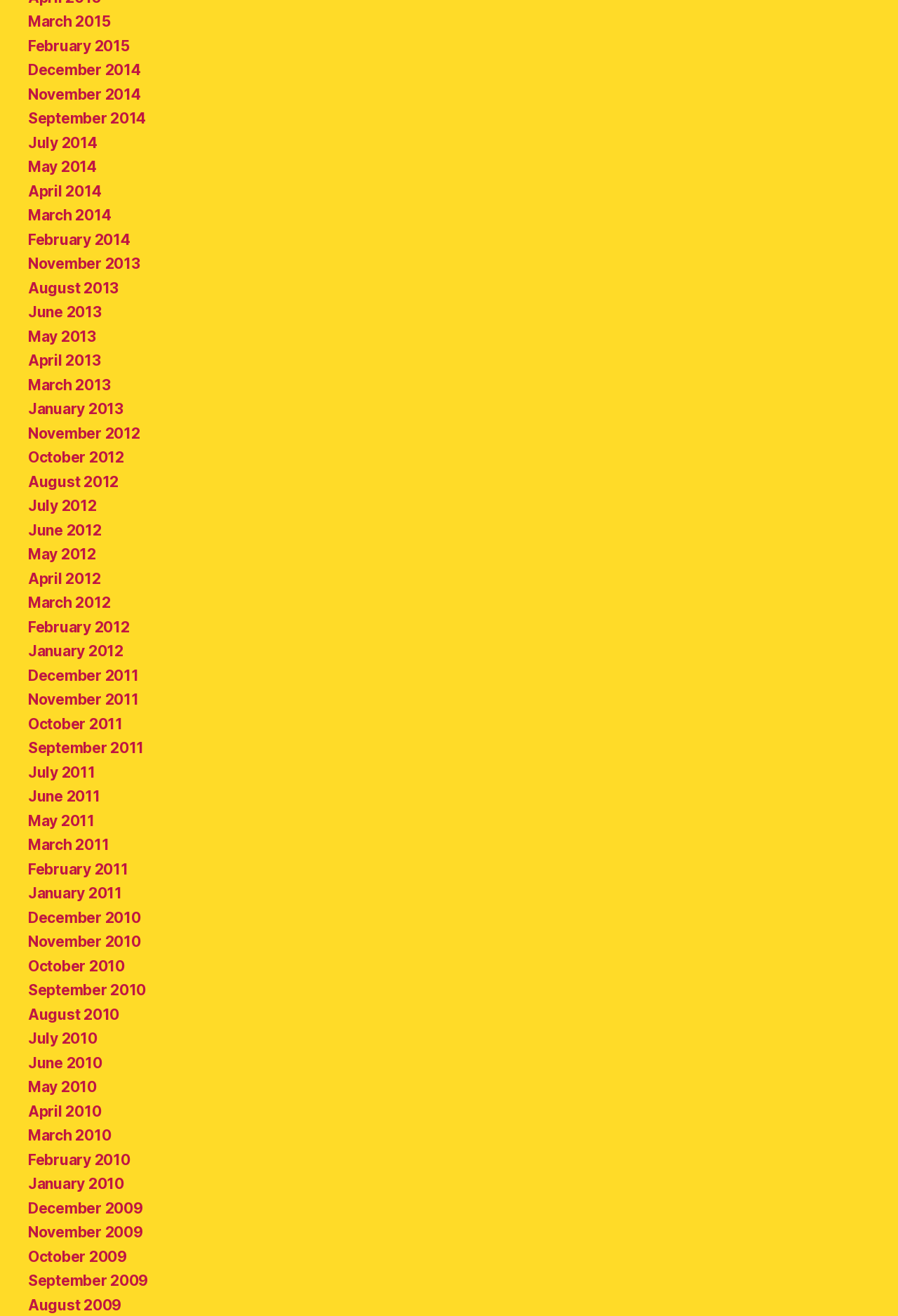Identify the bounding box coordinates of the area you need to click to perform the following instruction: "View March 2015 archives".

[0.031, 0.01, 0.123, 0.023]